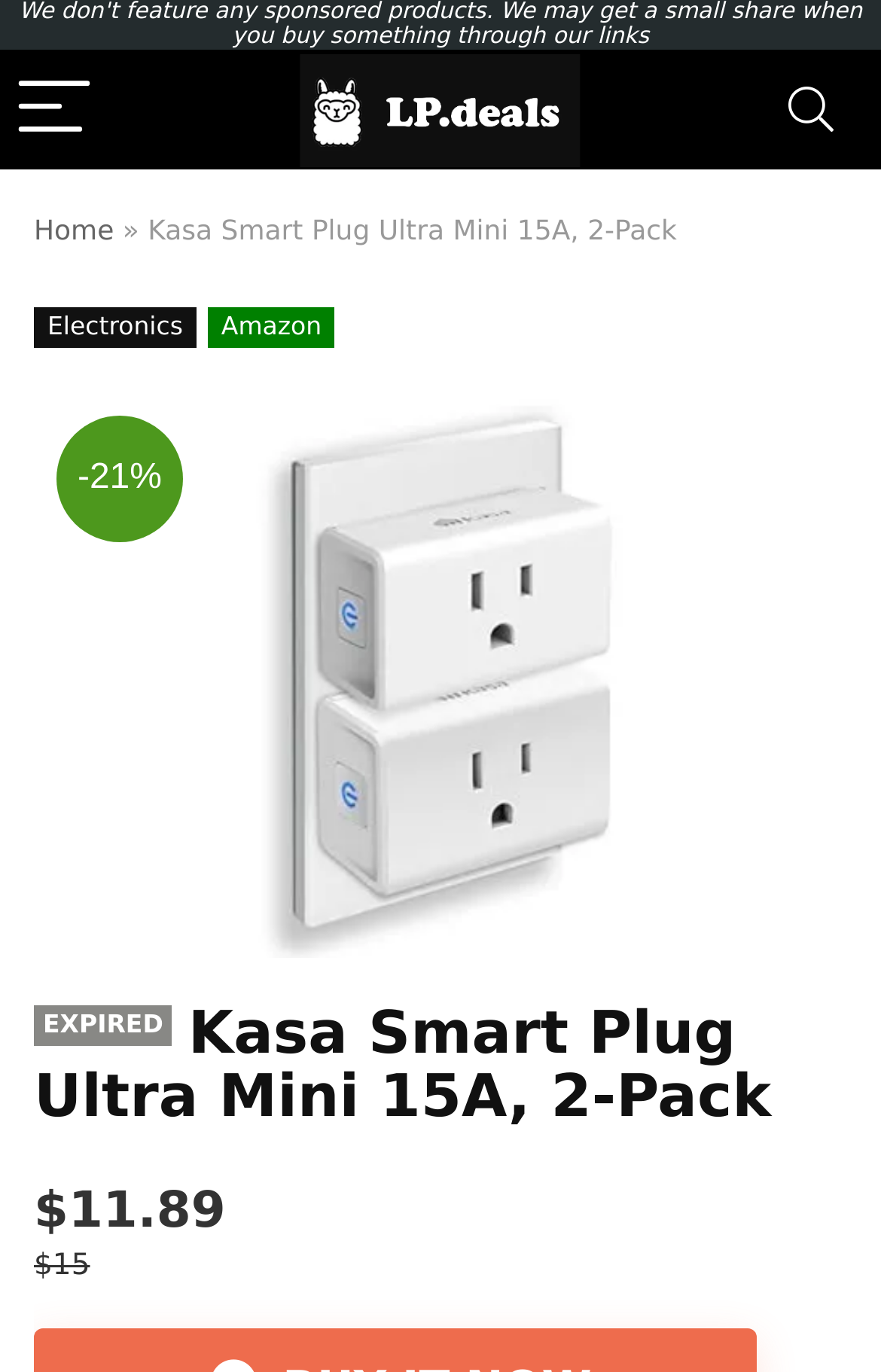Create an elaborate caption that covers all aspects of the webpage.

The webpage is about a product deal on Amazon, specifically the Kasa Smart Plug Ultra Mini 15A, 2-Pack. At the top left corner, there is a menu button with an accompanying image. Next to it, there is an image with the text "LP.deals". On the top right corner, there is a search button.

Below the top section, there are navigation links, including "Home", "Electronics", and "Amazon". The main content of the page is a product listing, which includes a figure with a product image and a heading that reads "EXPIRED Kasa Smart Plug Ultra Mini 15A, 2-Pack". The product name is also a link.

Inside the figure, there is a discount label showing "-21%". The product image is a prominent element, taking up most of the figure's space. Below the figure, there is a price label showing "$11.89", with a strikethrough price of "$15" below it, indicating a discount.

Overall, the webpage is focused on presenting a product deal, with clear navigation and a prominent product listing.